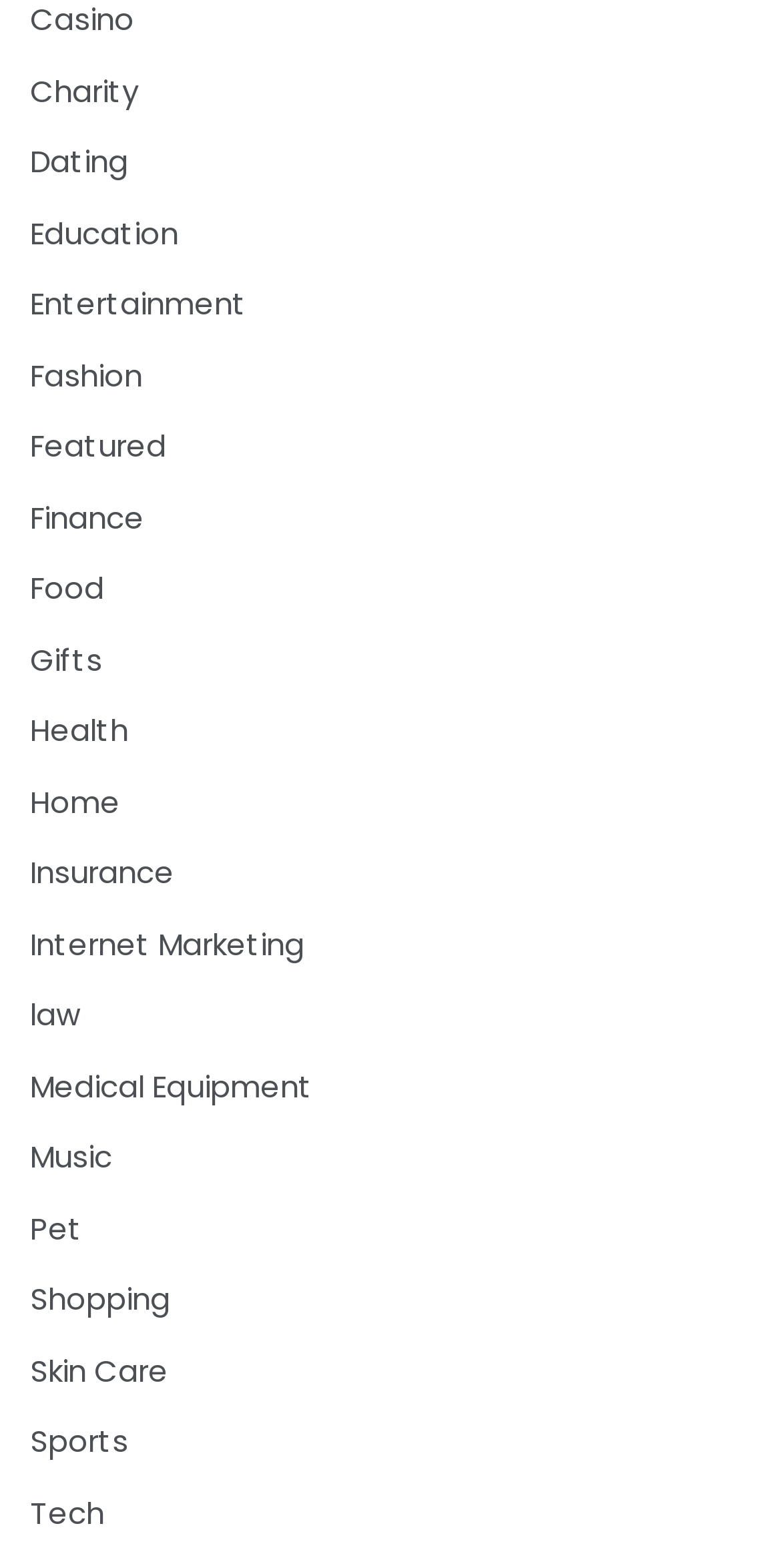Determine the bounding box coordinates of the clickable element to complete this instruction: "Explore Fashion". Provide the coordinates in the format of four float numbers between 0 and 1, [left, top, right, bottom].

[0.038, 0.223, 0.182, 0.256]